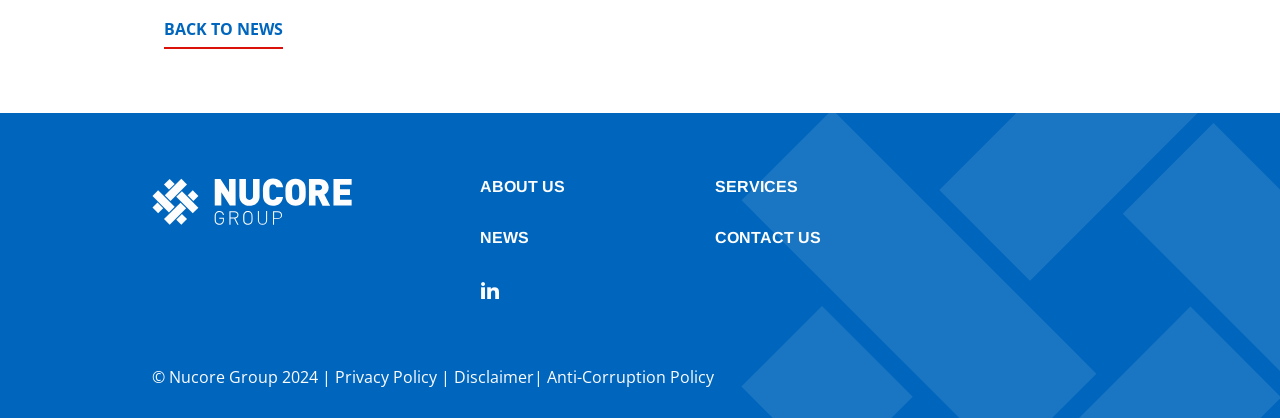What is the last link in the footer section?
Based on the image, answer the question with a single word or brief phrase.

Anti-Corruption Policy